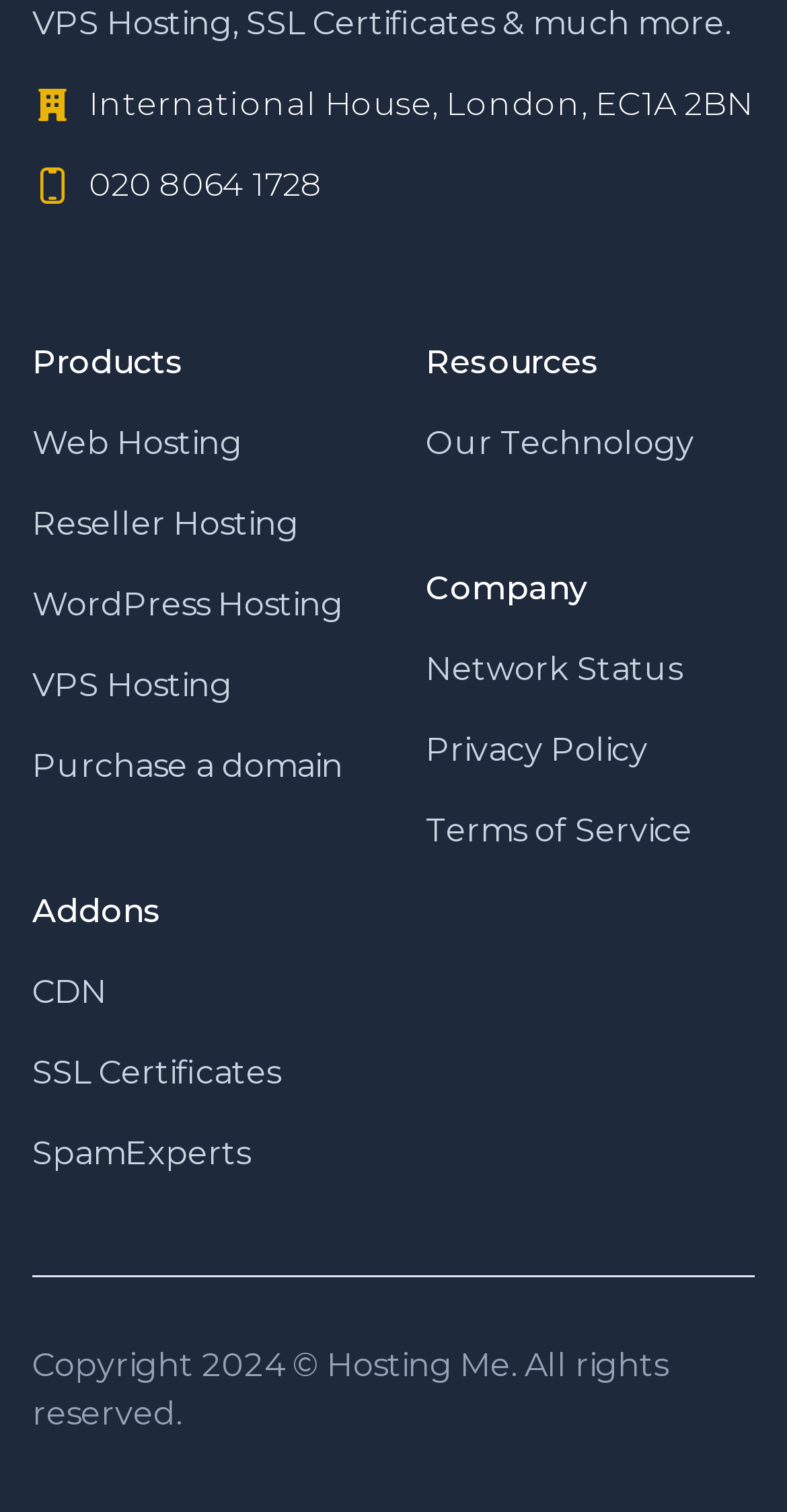Please determine the bounding box coordinates for the element that should be clicked to follow these instructions: "Purchase a domain".

[0.041, 0.494, 0.436, 0.519]